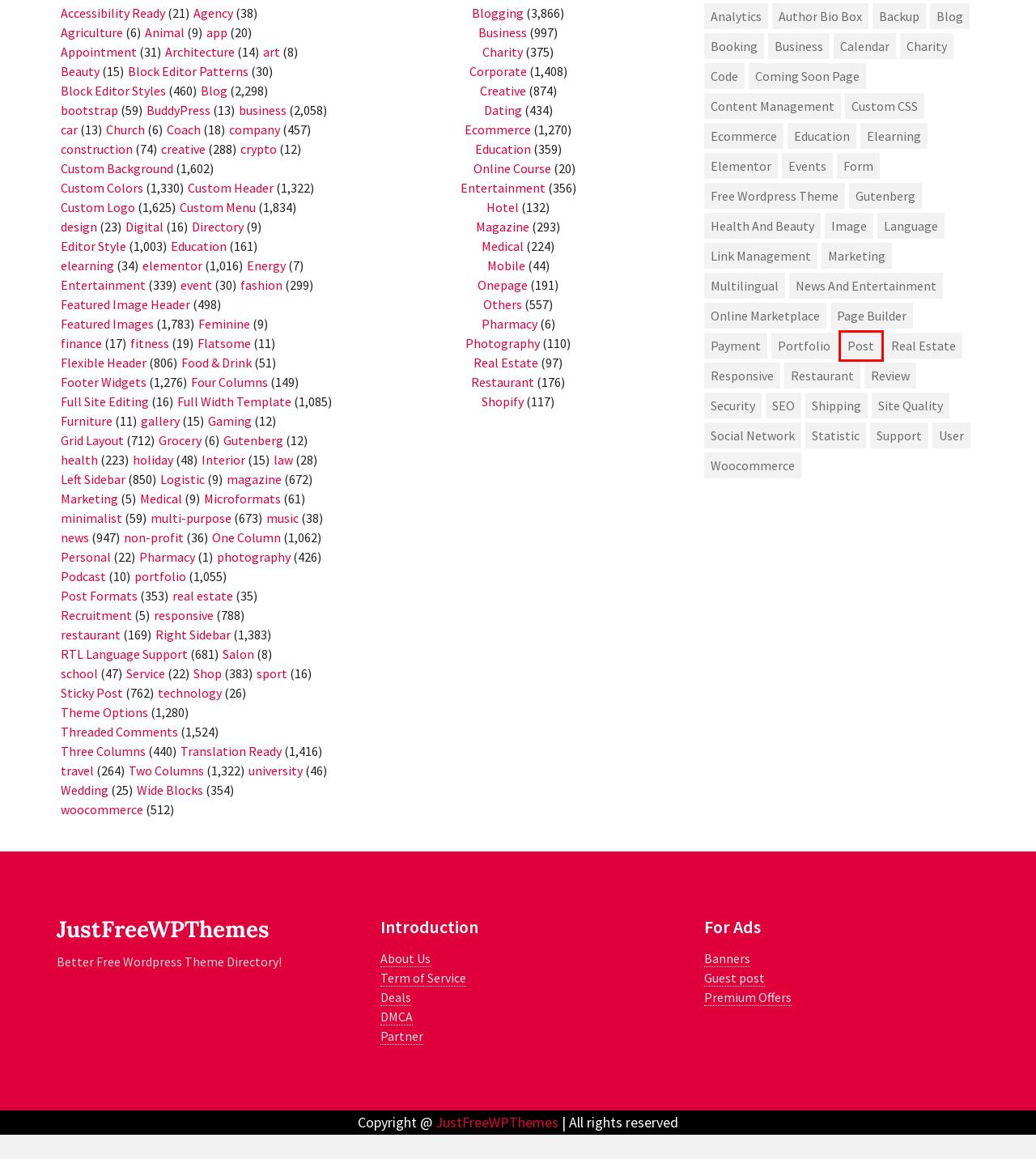Look at the screenshot of a webpage where a red bounding box surrounds a UI element. Your task is to select the best-matching webpage description for the new webpage after you click the element within the bounding box. The available options are:
A. Free Feminine Wordpress themes
B. Free Marketing Wordpress themes
C. Listing of Free Furniture Wordpress themes 2022
D. Listing of Free elearning Wordpress themes 2022
E. code tools for WordPress - JustFreeWPThemes
F. Post Archives - JustFreeWPThemes
G. Listing of Free Blog Wordpress themes 2022
H. Free portfolio Wordpress themes

F